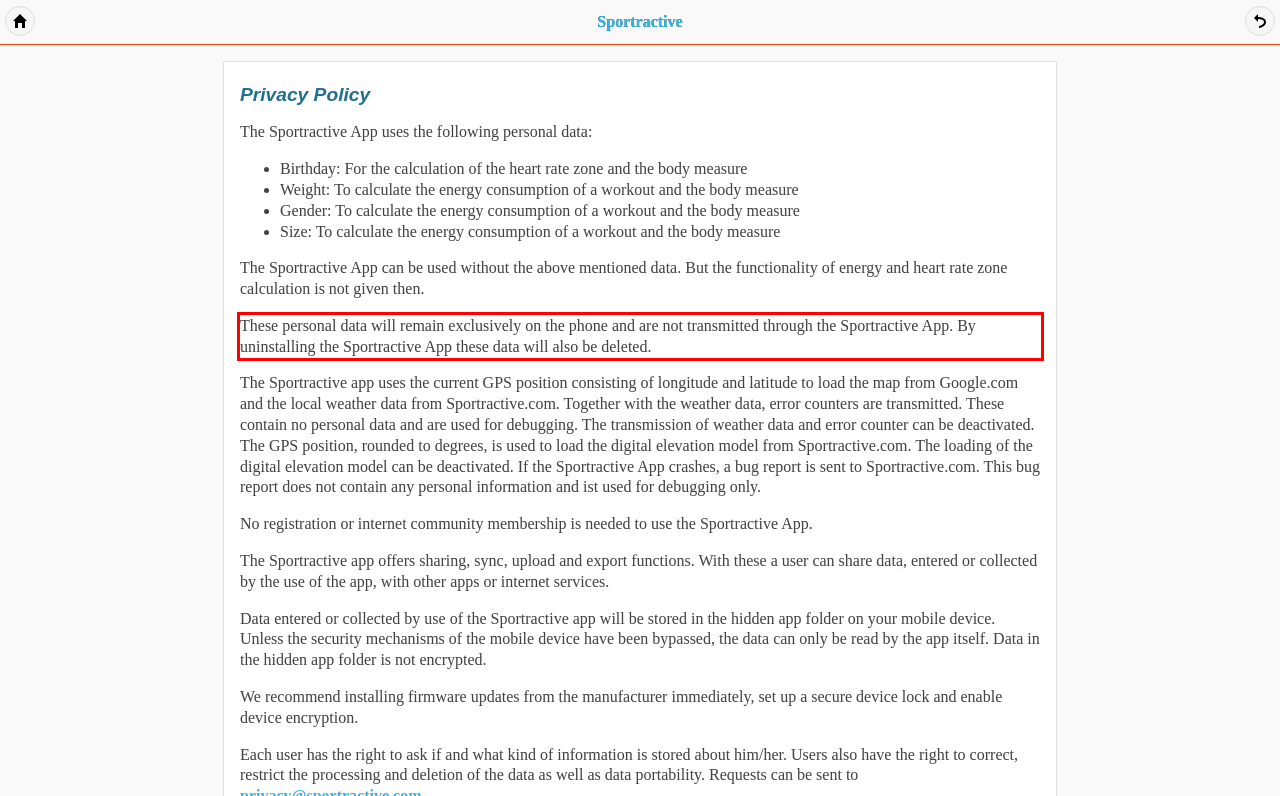Please examine the webpage screenshot containing a red bounding box and use OCR to recognize and output the text inside the red bounding box.

These personal data will remain exclusively on the phone and are not transmitted through the Sportractive App. By uninstalling the Sportractive App these data will also be deleted.